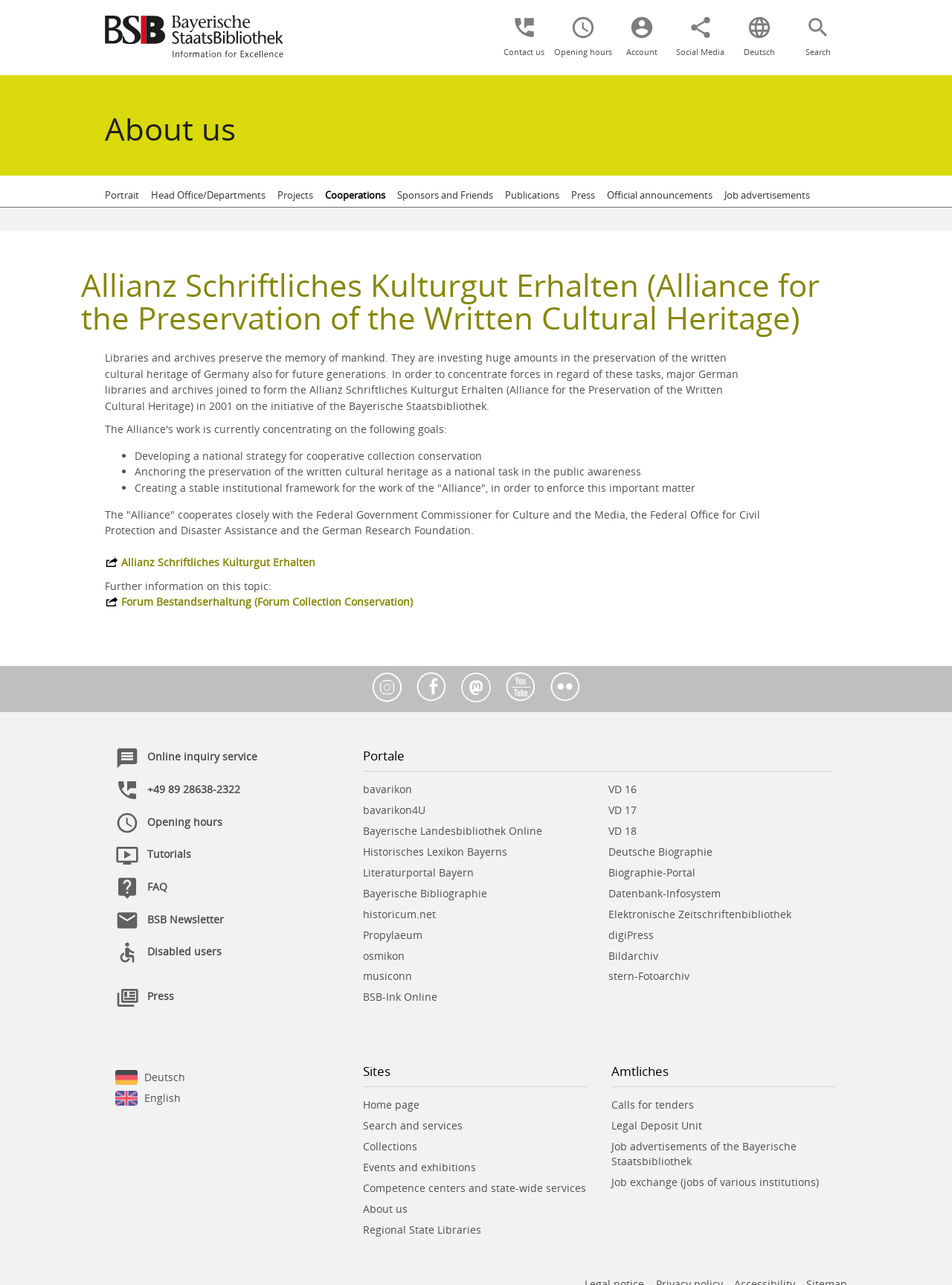Analyze the image and give a detailed response to the question:
What is the contact information of the library?

The contact information of the library can be found at the bottom of the webpage, which includes a phone number '+49 89 28638-2322'.